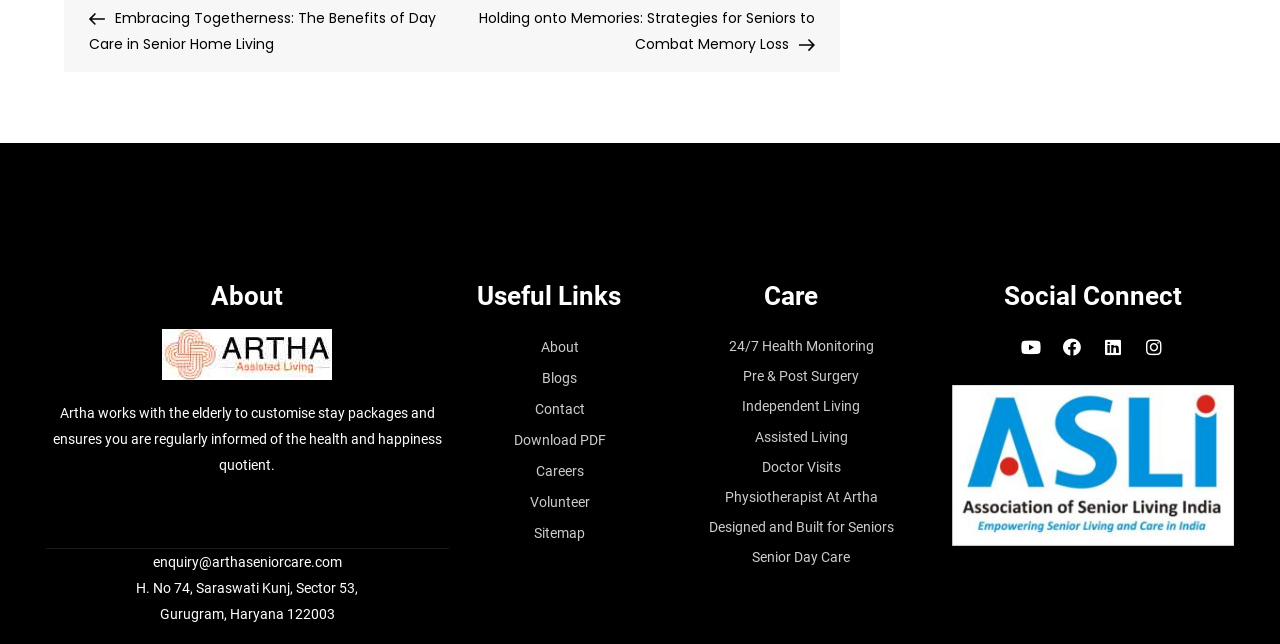How many links are there under 'Useful Links'?
From the image, provide a succinct answer in one word or a short phrase.

7